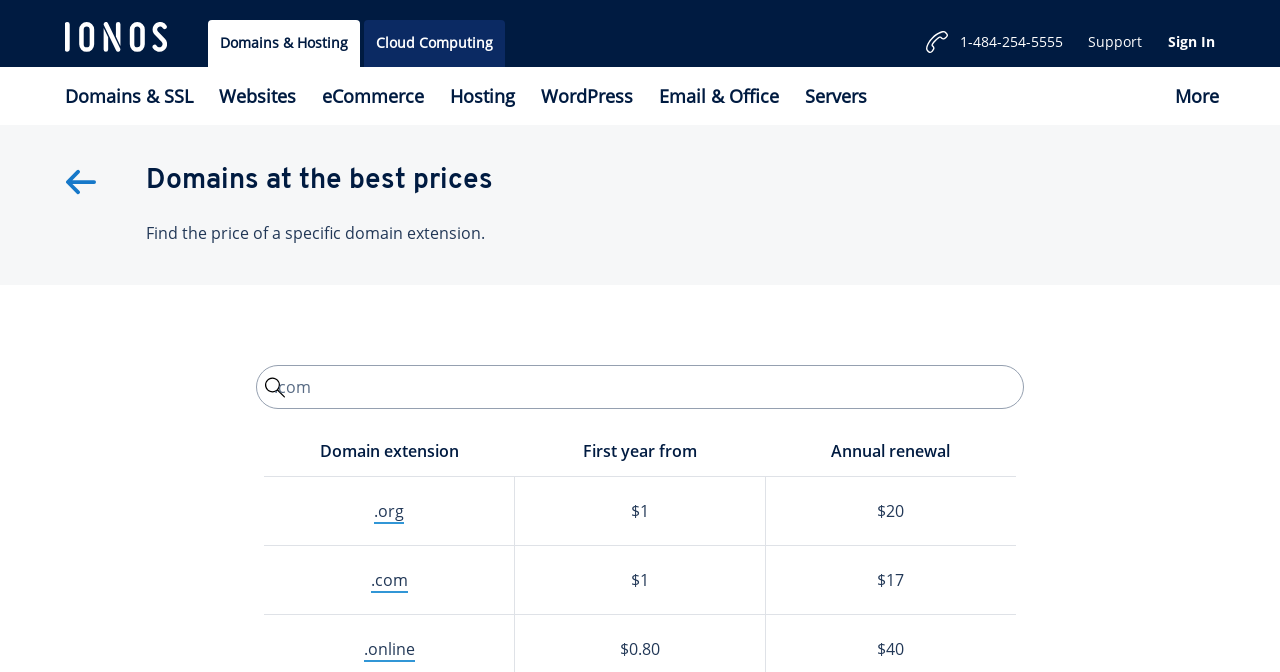Please identify the bounding box coordinates of the region to click in order to complete the task: "Search for a domain". The coordinates must be four float numbers between 0 and 1, specified as [left, top, right, bottom].

[0.201, 0.545, 0.799, 0.607]